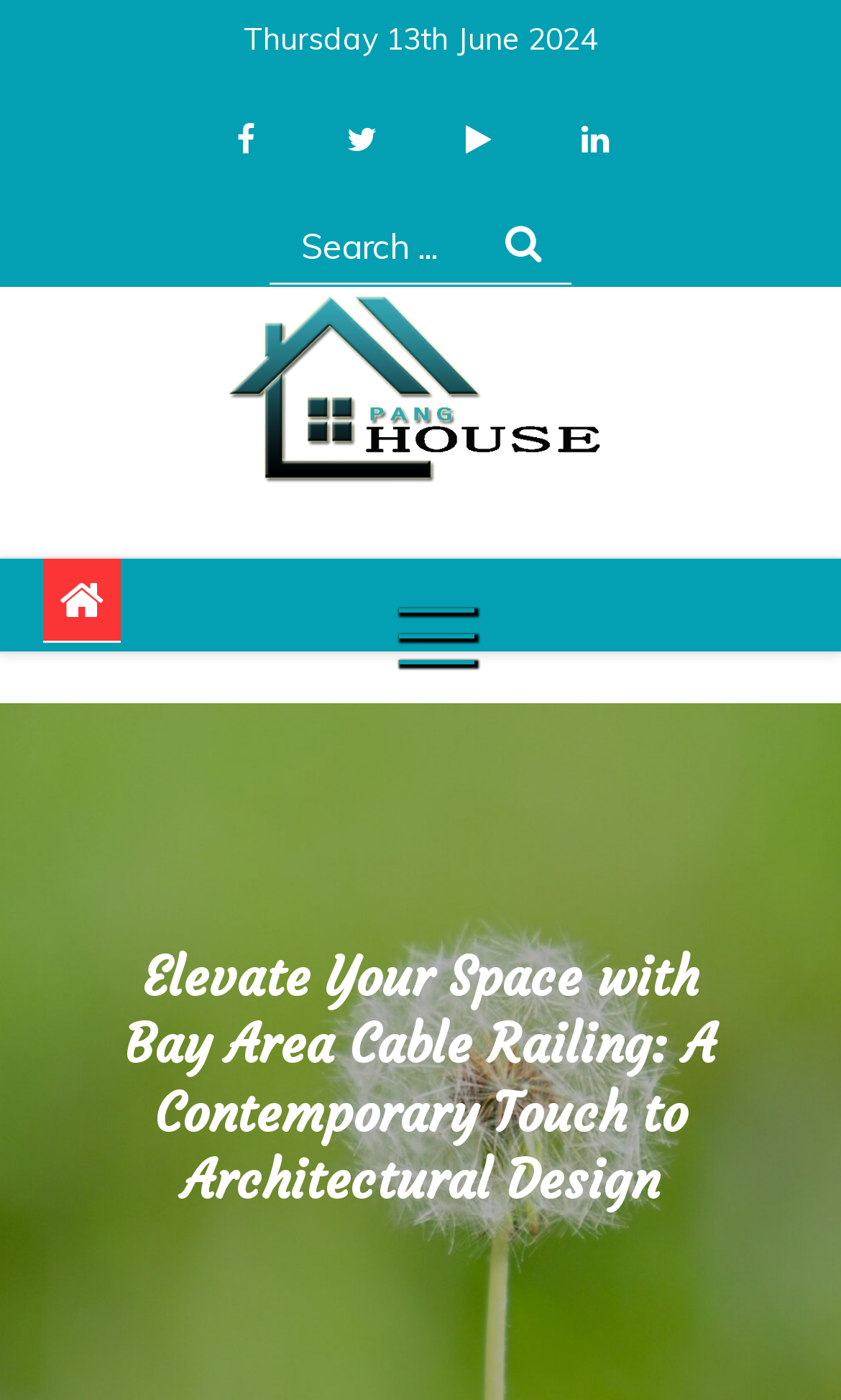Write an extensive caption that covers every aspect of the webpage.

The webpage appears to be a blog or article page from Pang House, with a focus on Bay Area Cable Railing. At the top, there is a date displayed, "Thursday 13th June 2024", followed by a row of social media links, including Facebook, Twitter, Instagram, and Pinterest. Below this, there is a search bar with a magnifying glass icon and a placeholder text "Search for:".

To the right of the search bar, there is a logo of Pang House, which is an image with a link to the Pang House website. Below the logo, there is a heading that reads "Pang House" and a link to the Pang House website. Next to the heading, there is a text "Home Blog" indicating the current section of the website.

The main navigation menu is located below, spanning the full width of the page. It contains a link to the primary menu, represented by a hamburger icon, and a button with no text.

The main content of the page is headed by a title "Elevate Your Space with Bay Area Cable Railing: A Contemporary Touch to Architectural Design", which takes up most of the page width. The content of the article is not described in the accessibility tree, but the meta description suggests that it discusses Bay Area Cable Railing as a modern and durable solution for architectural projects.